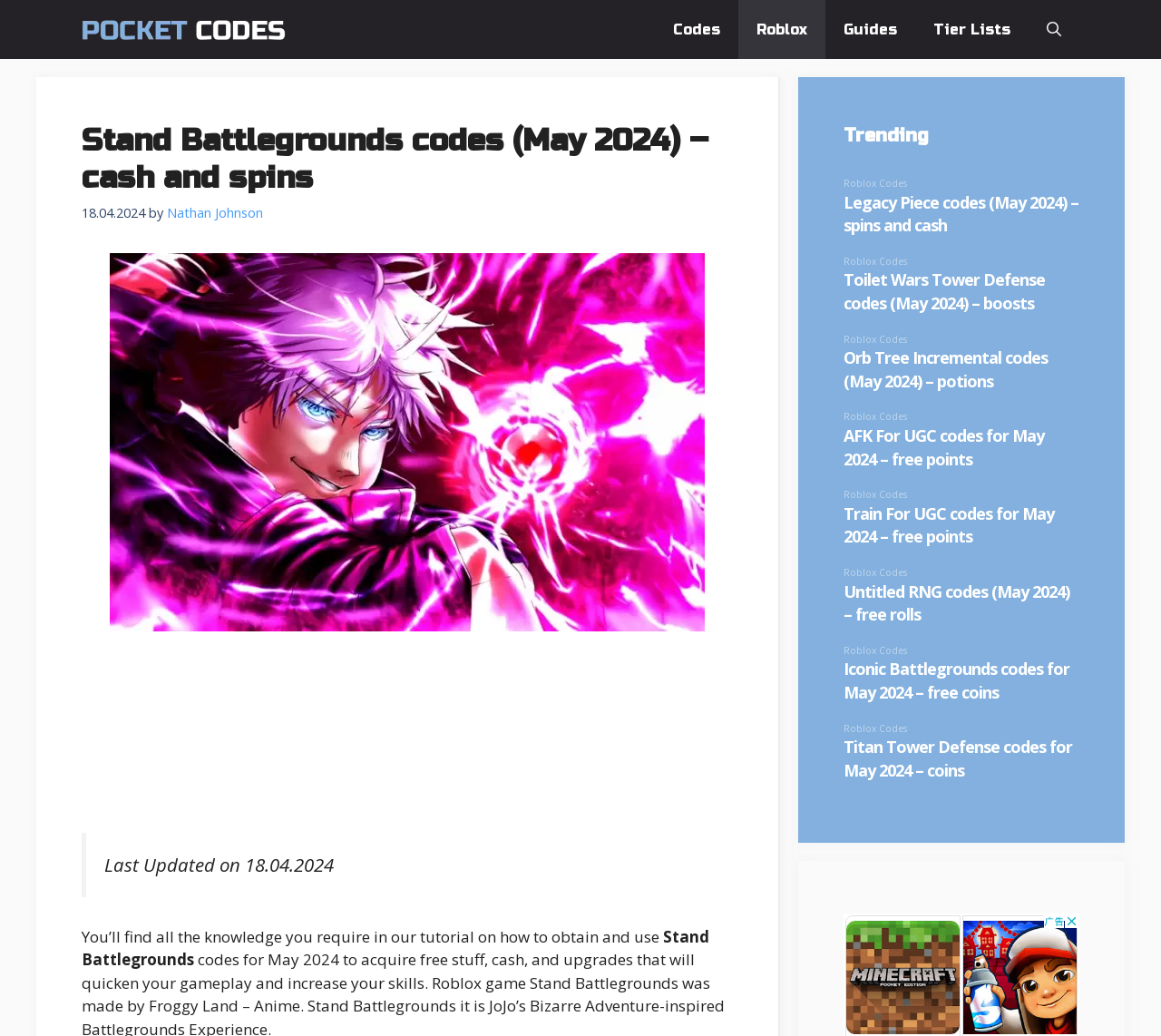Identify the bounding box coordinates of the clickable section necessary to follow the following instruction: "Click on the 'Pocket Codes – guides, tier lists, and codes' link". The coordinates should be presented as four float numbers from 0 to 1, i.e., [left, top, right, bottom].

[0.07, 0.0, 0.246, 0.057]